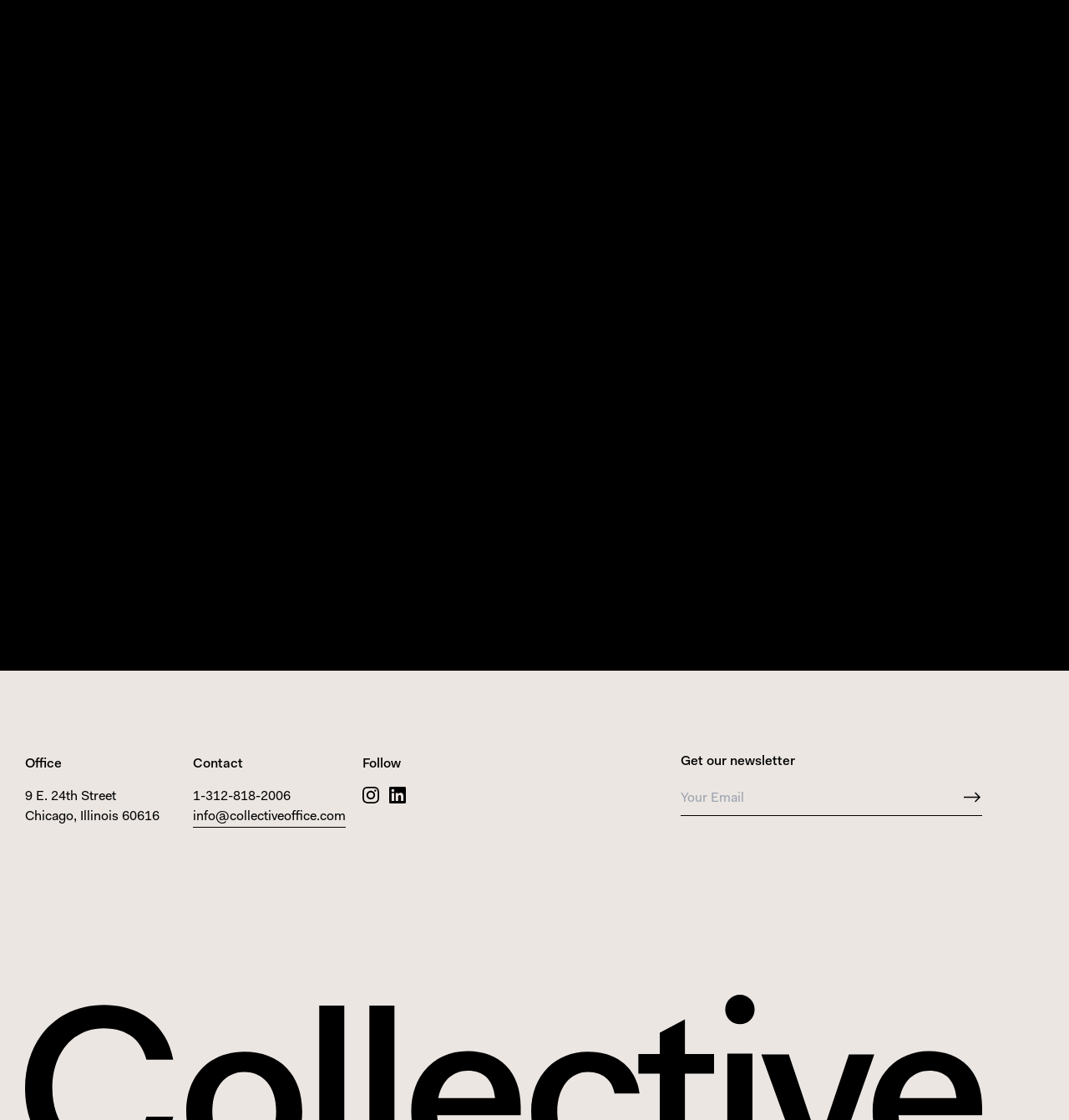What is the address of the office?
Please give a detailed answer to the question using the information shown in the image.

The address of the office is mentioned in the group element under the 'Office' heading, which includes two StaticText elements with the text '9 E. 24th Street' and 'Chicago, Illinois 60616'.